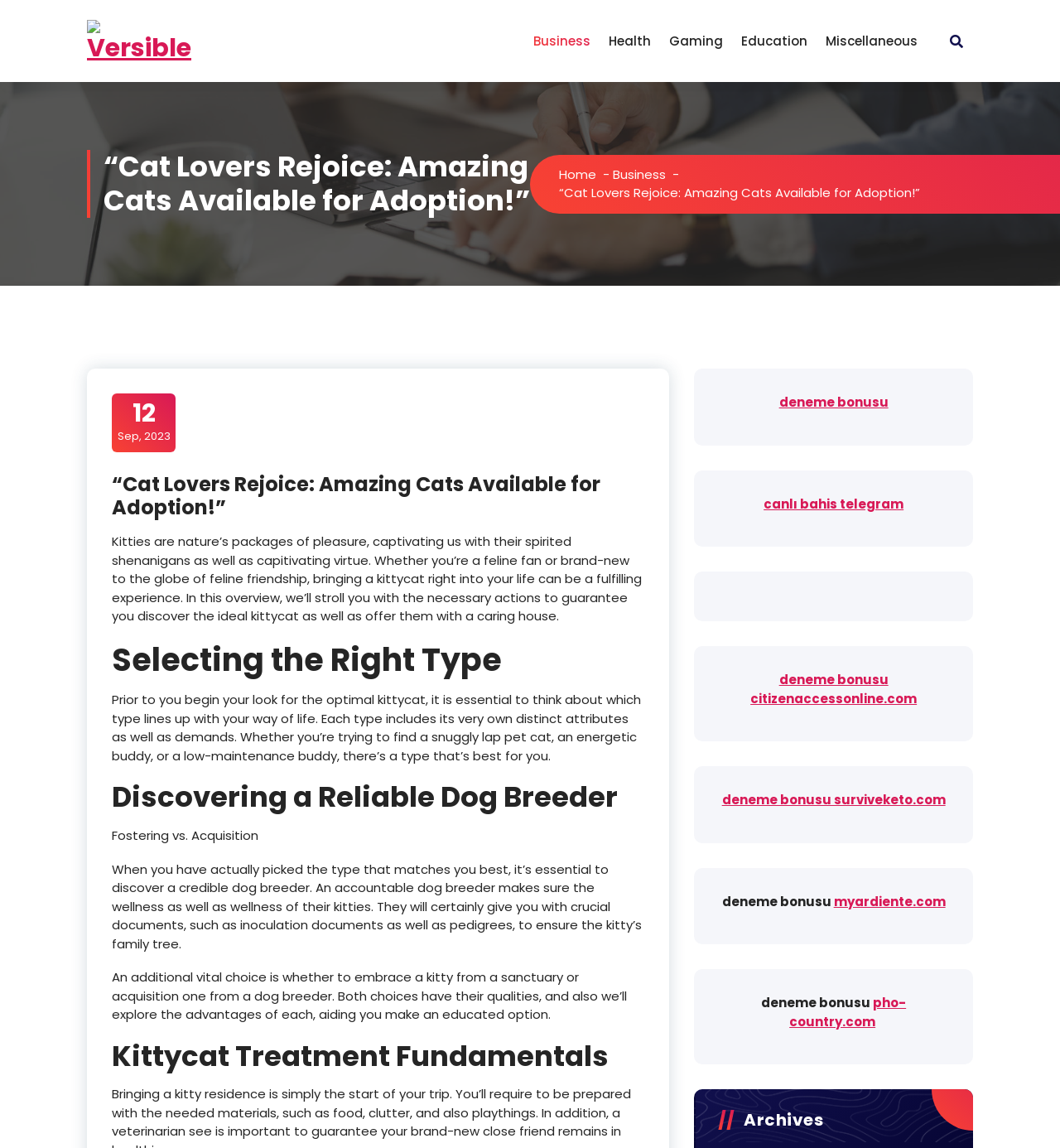Determine the bounding box coordinates for the area that should be clicked to carry out the following instruction: "Read the article about 'Cat Lovers Rejoice: Amazing Cats Available for Adoption!' ".

[0.105, 0.412, 0.608, 0.453]